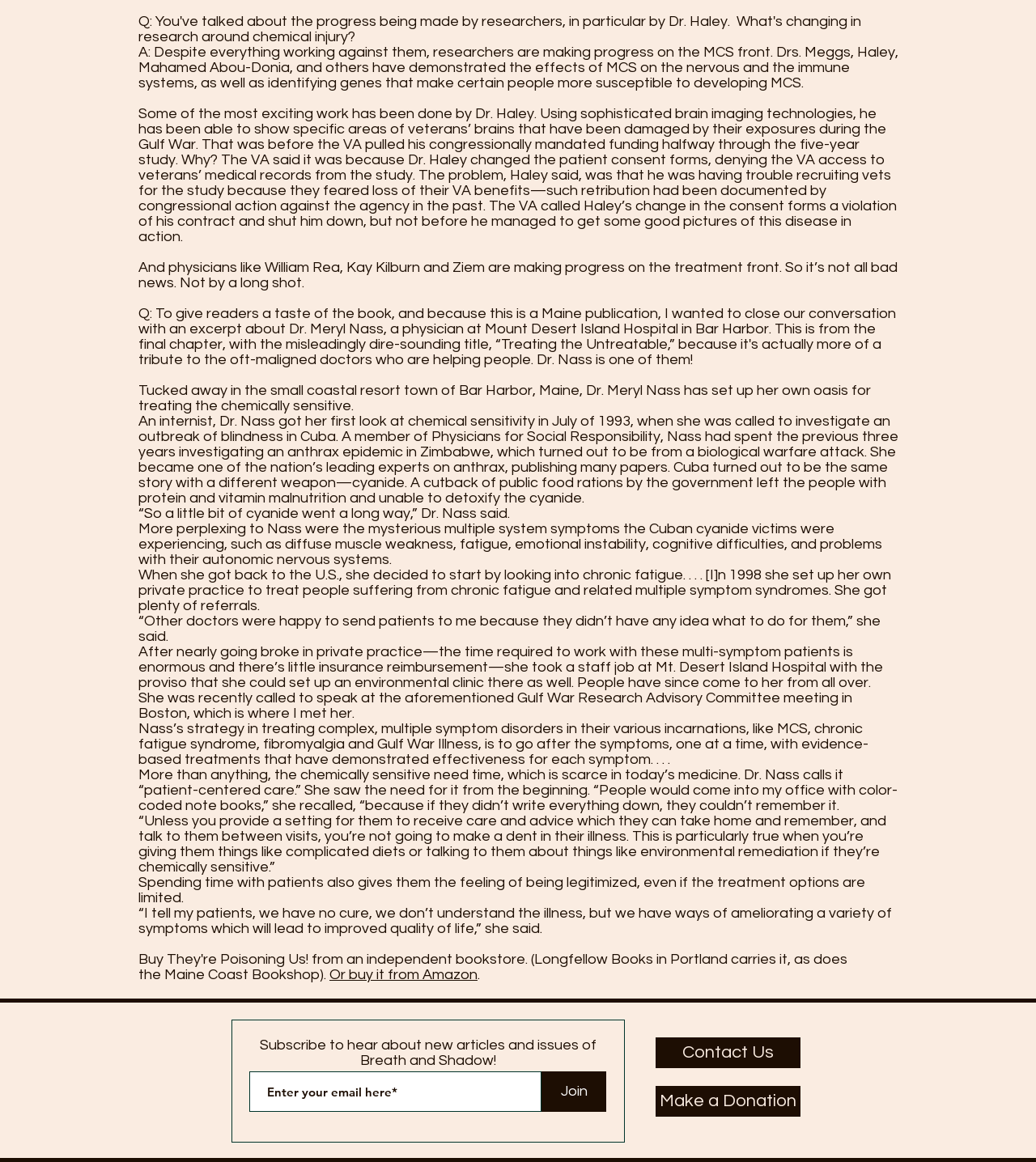What is the focus of Dr. Nass's treatment strategy?
Using the visual information, answer the question in a single word or phrase.

Symptoms